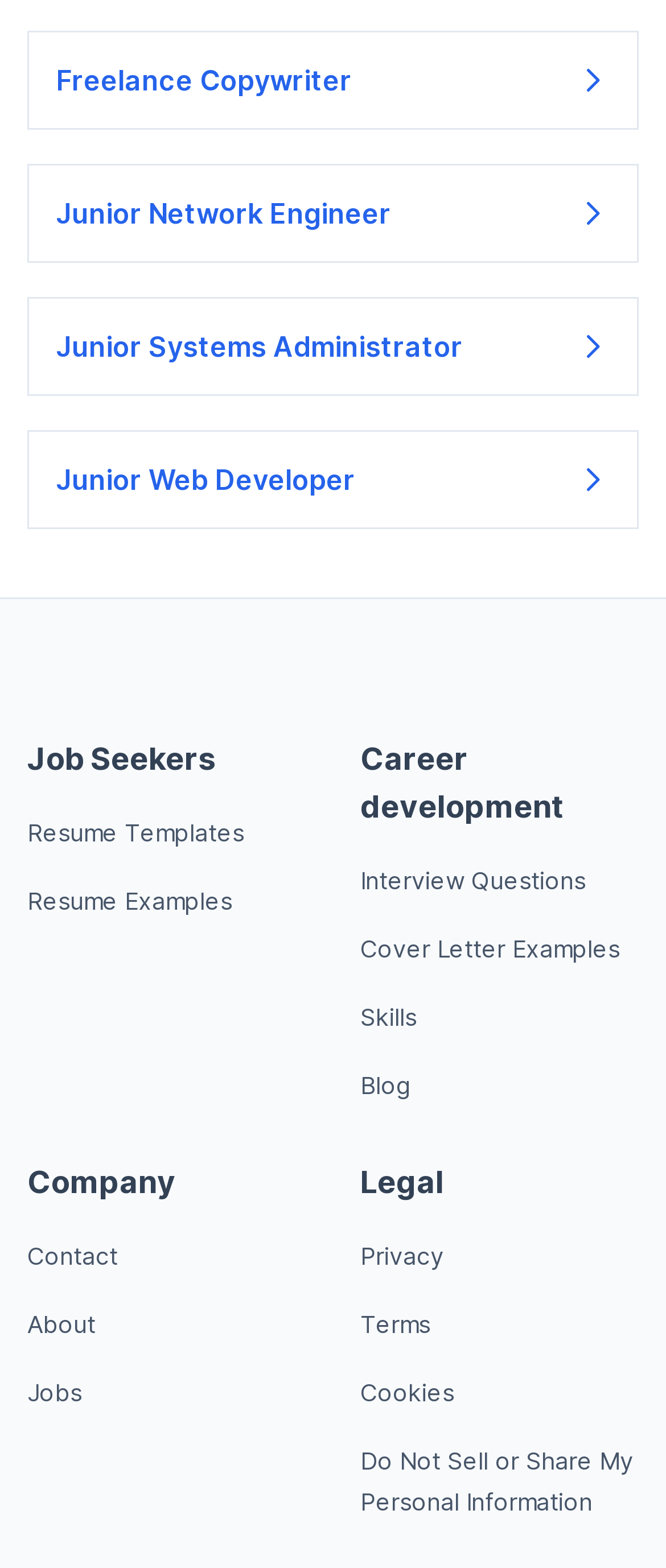What is the last item under Company?
Based on the image, please offer an in-depth response to the question.

Under the navigation section 'Supplementary Site Navigation', I can see that the third item is 'Company', and the last item under it is a link to 'Jobs'.